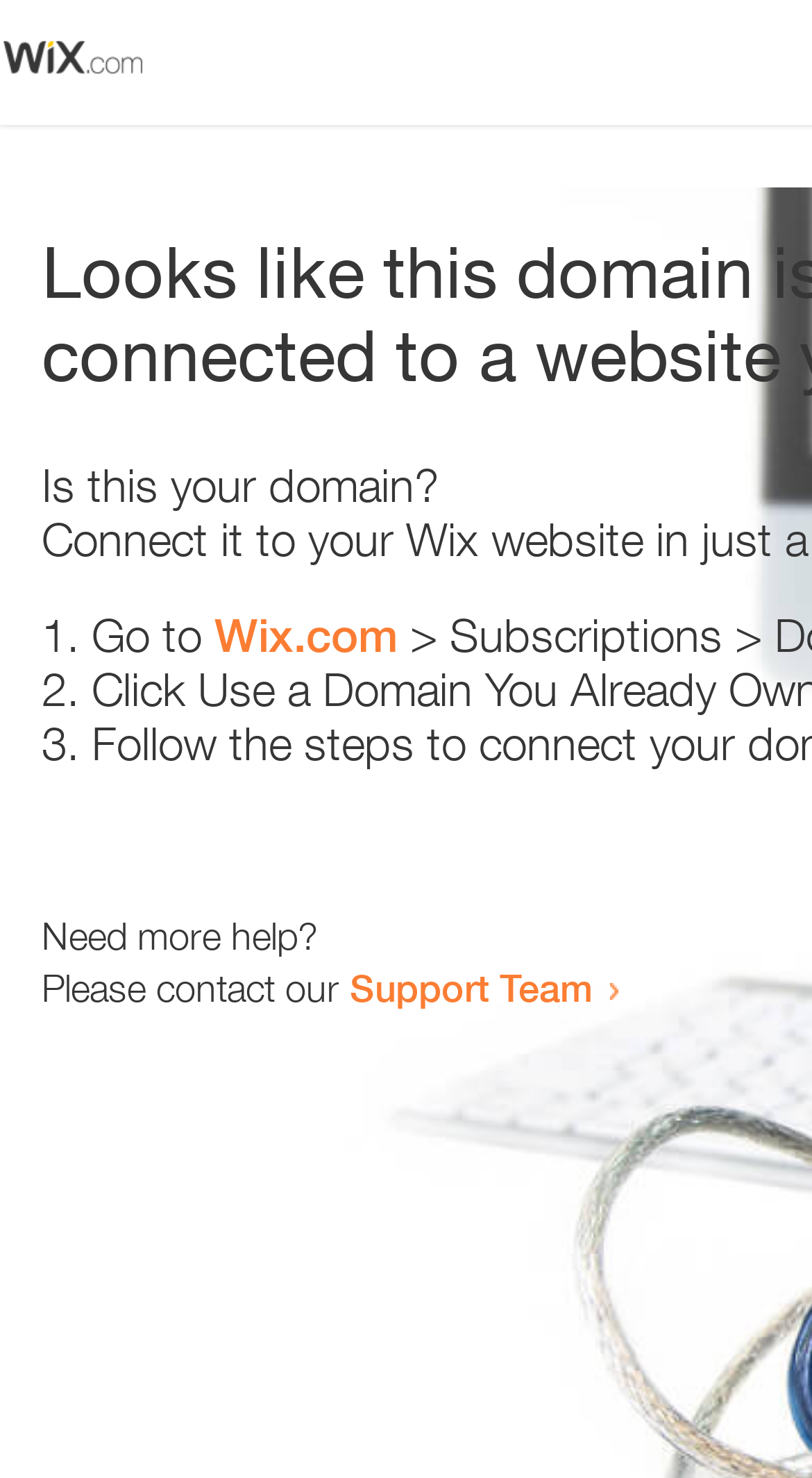What is the title or heading displayed on the webpage?

Looks like this domain isn't
connected to a website yet